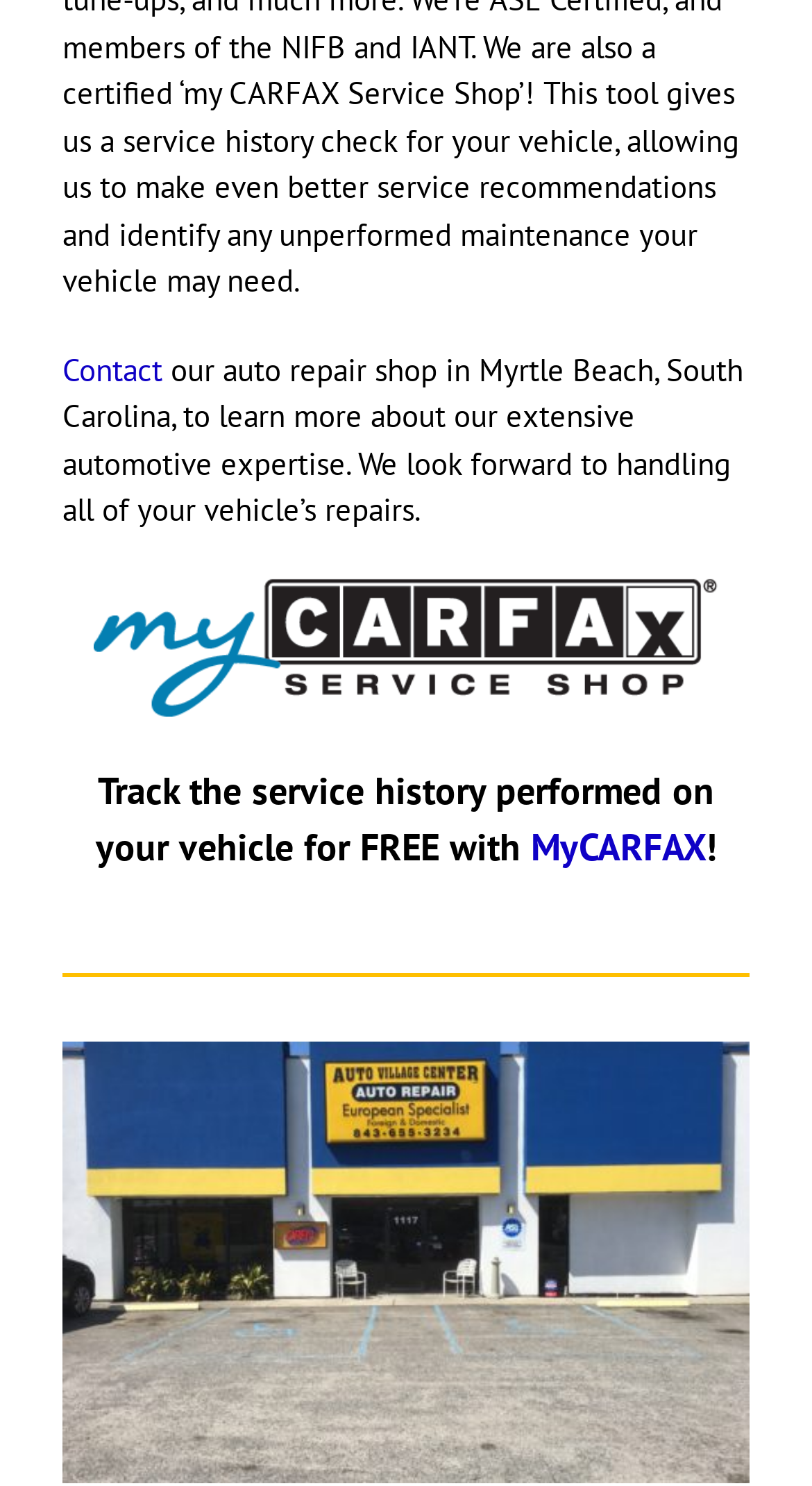What is the name of the service that provides vehicle history?
Based on the screenshot, provide a one-word or short-phrase response.

MyCARFAX